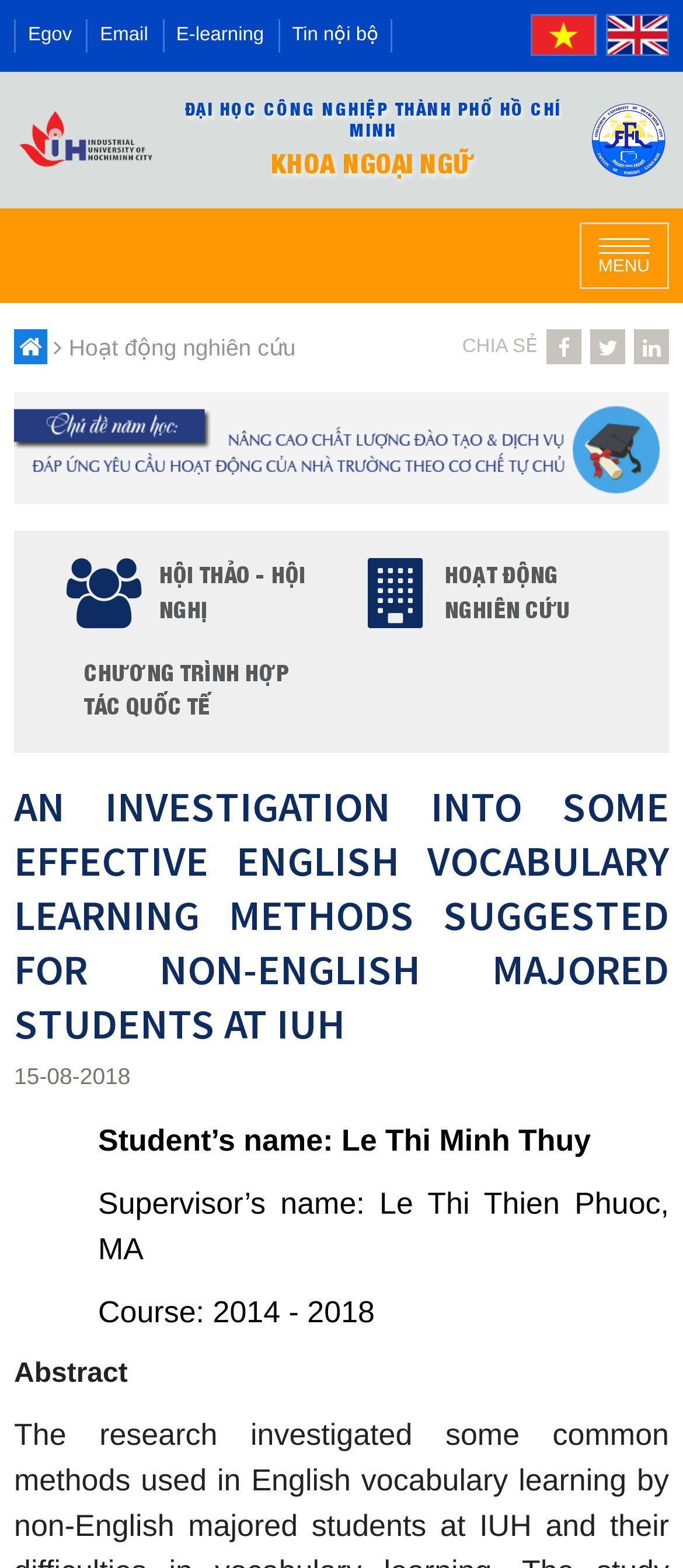Please identify the bounding box coordinates for the region that you need to click to follow this instruction: "Click on MENU button".

[0.848, 0.141, 0.979, 0.184]